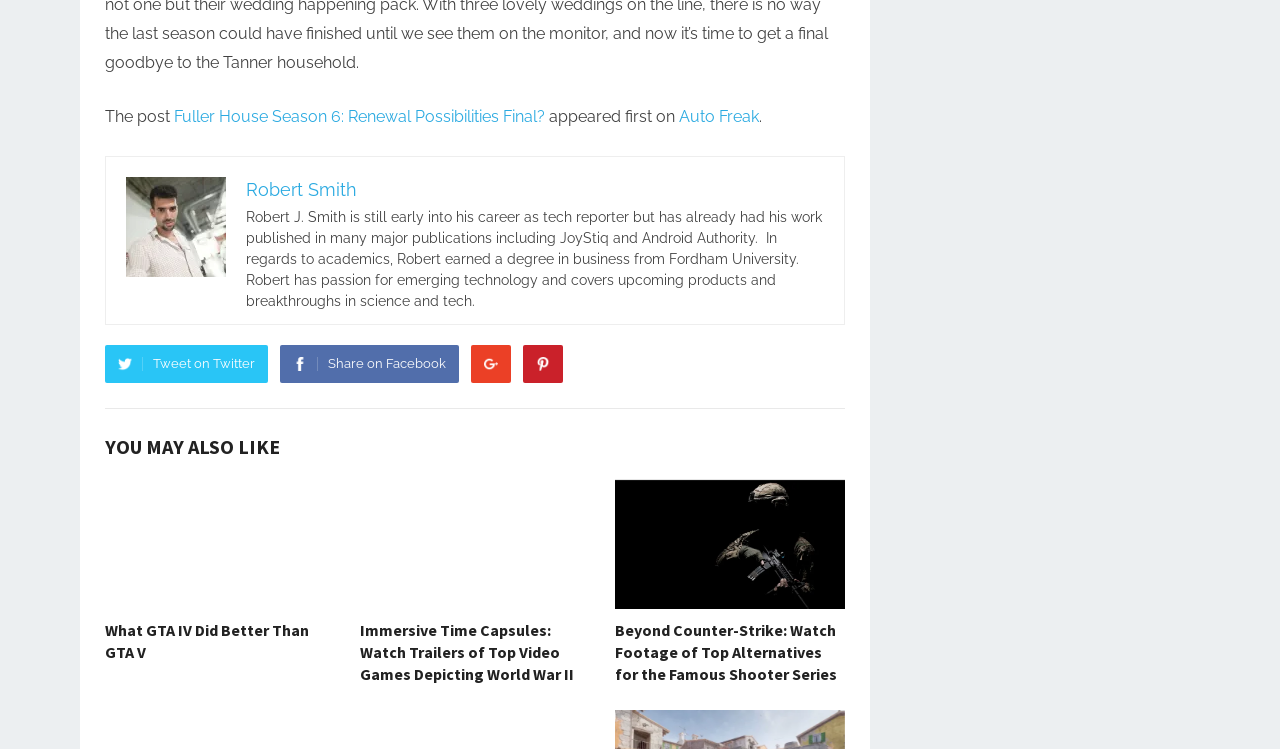Reply to the question below using a single word or brief phrase:
What is the topic of the article?

Fuller House Season 6